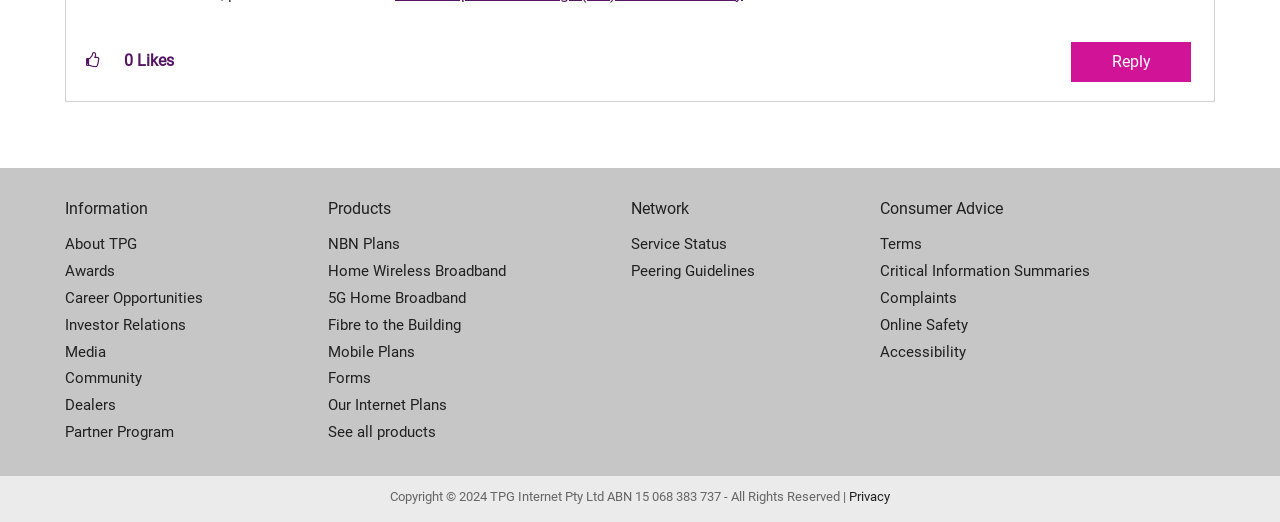Identify the bounding box coordinates of the region that should be clicked to execute the following instruction: "Give kudos to this post".

[0.058, 0.08, 0.088, 0.152]